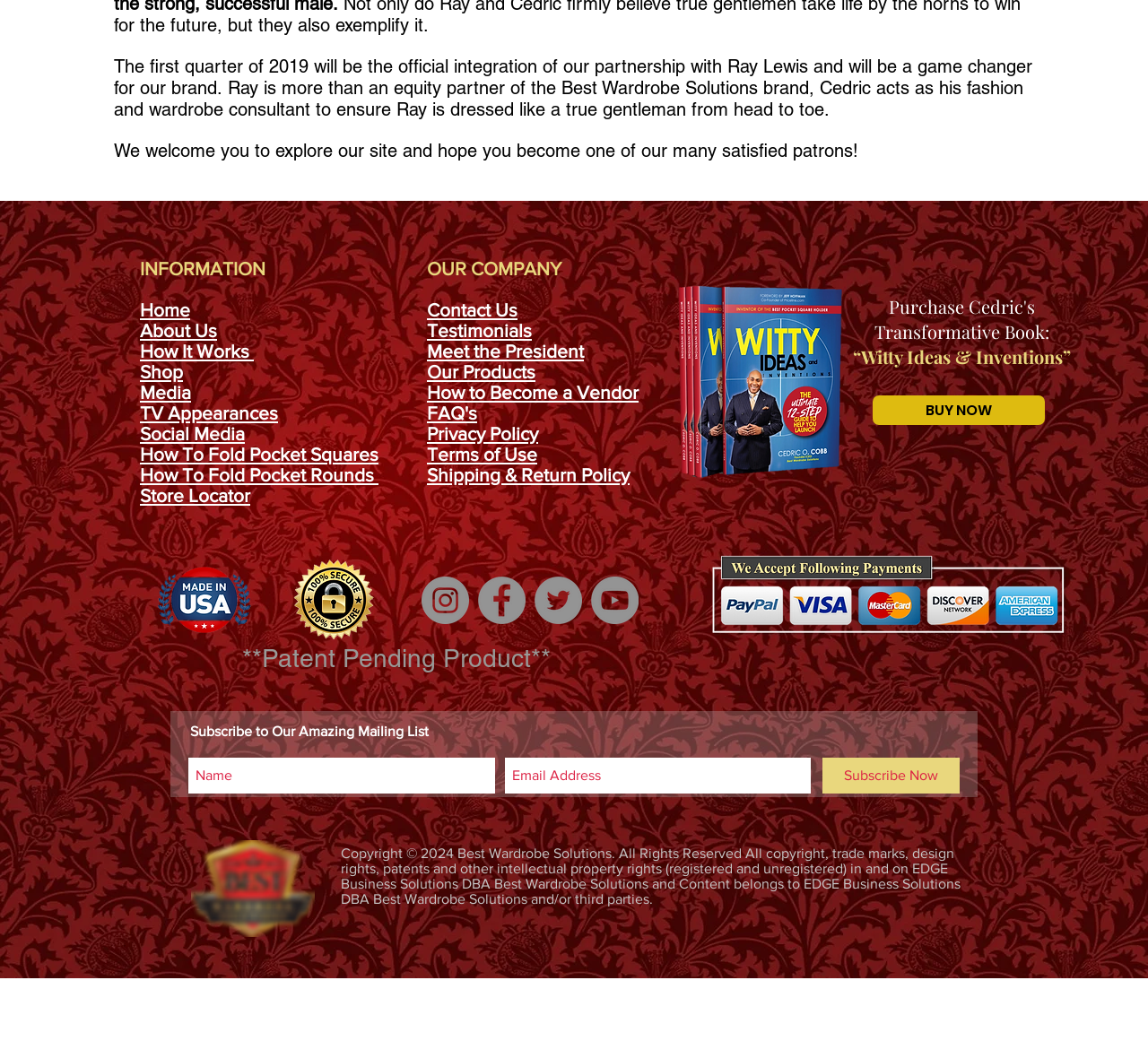Please answer the following question using a single word or phrase: 
What is the main topic of this webpage?

Wardrobe Solutions